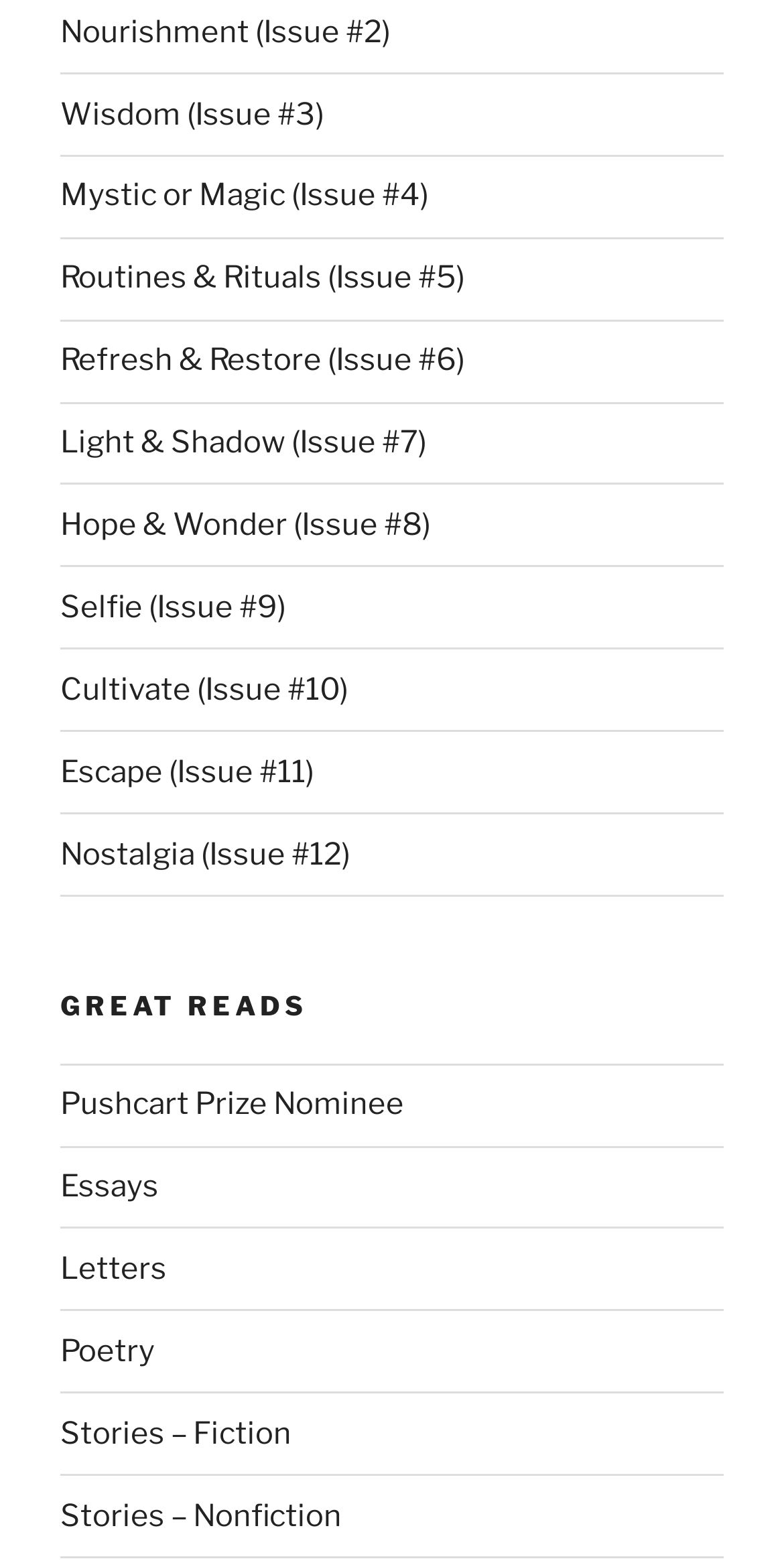What is the category below 'GREAT READS'?
Please use the image to provide a one-word or short phrase answer.

Great Reads